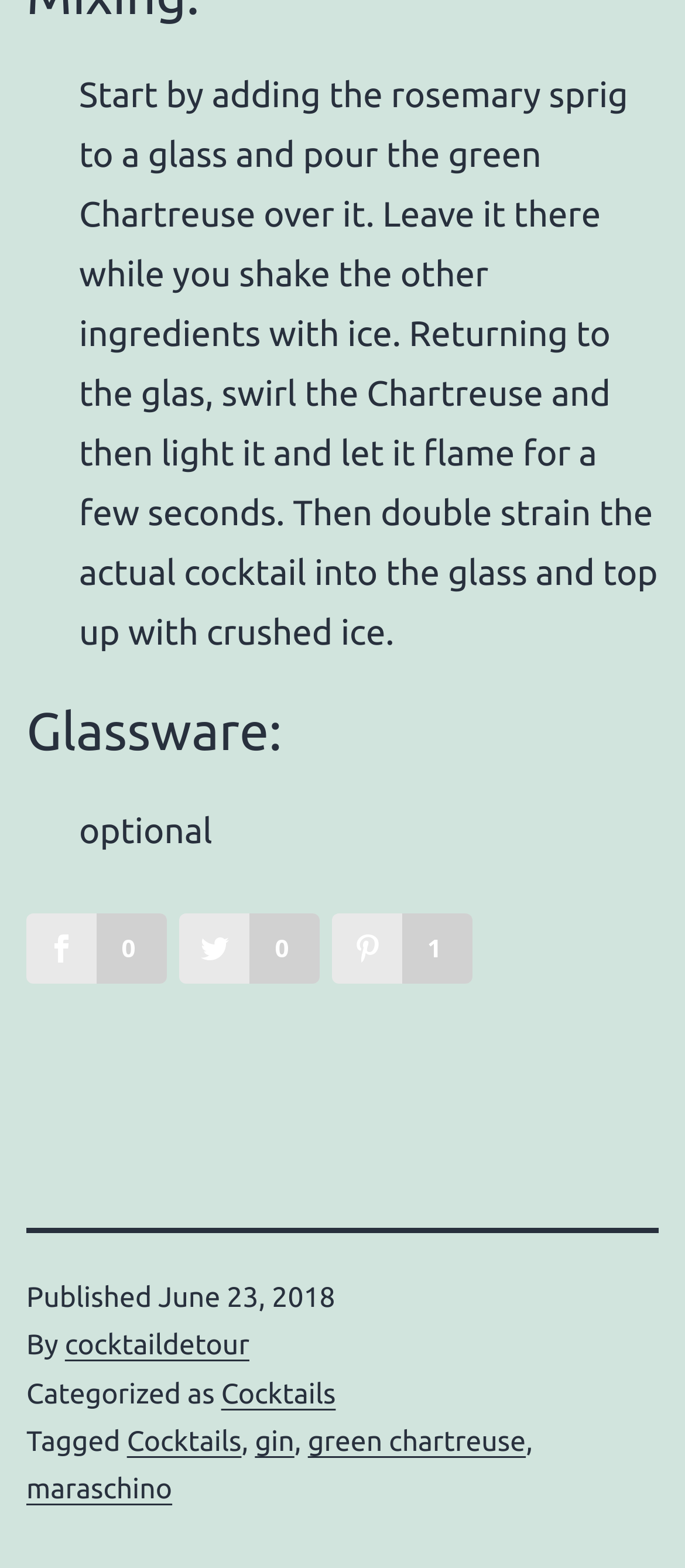Observe the image and answer the following question in detail: What is the first step in making the cocktail?

The first step in making the cocktail is to add the rosemary sprig to a glass, as indicated in the recipe instructions at the top of the webpage.